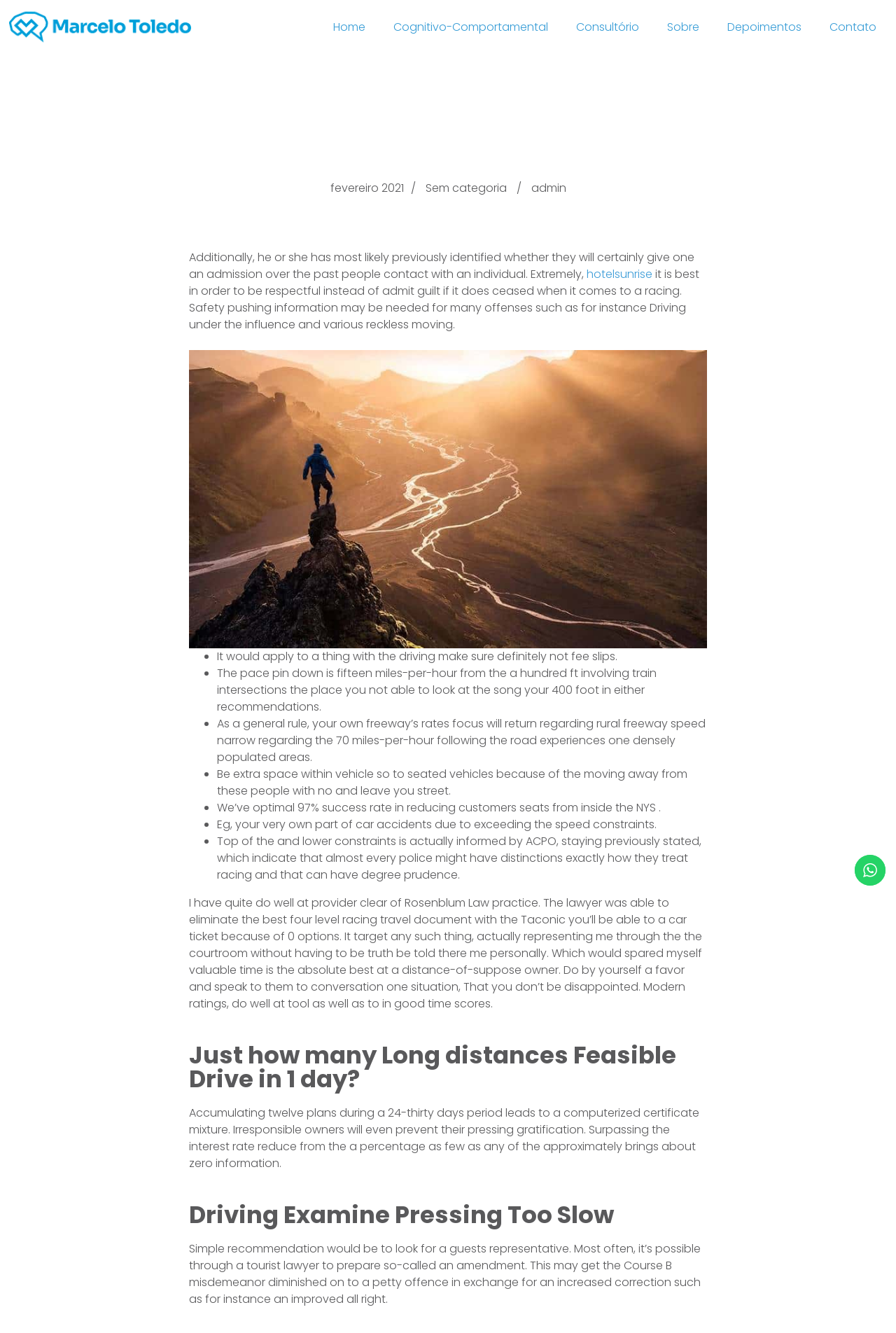Identify and provide the main heading of the webpage.

Pressing hotelsunrise Perfect Van